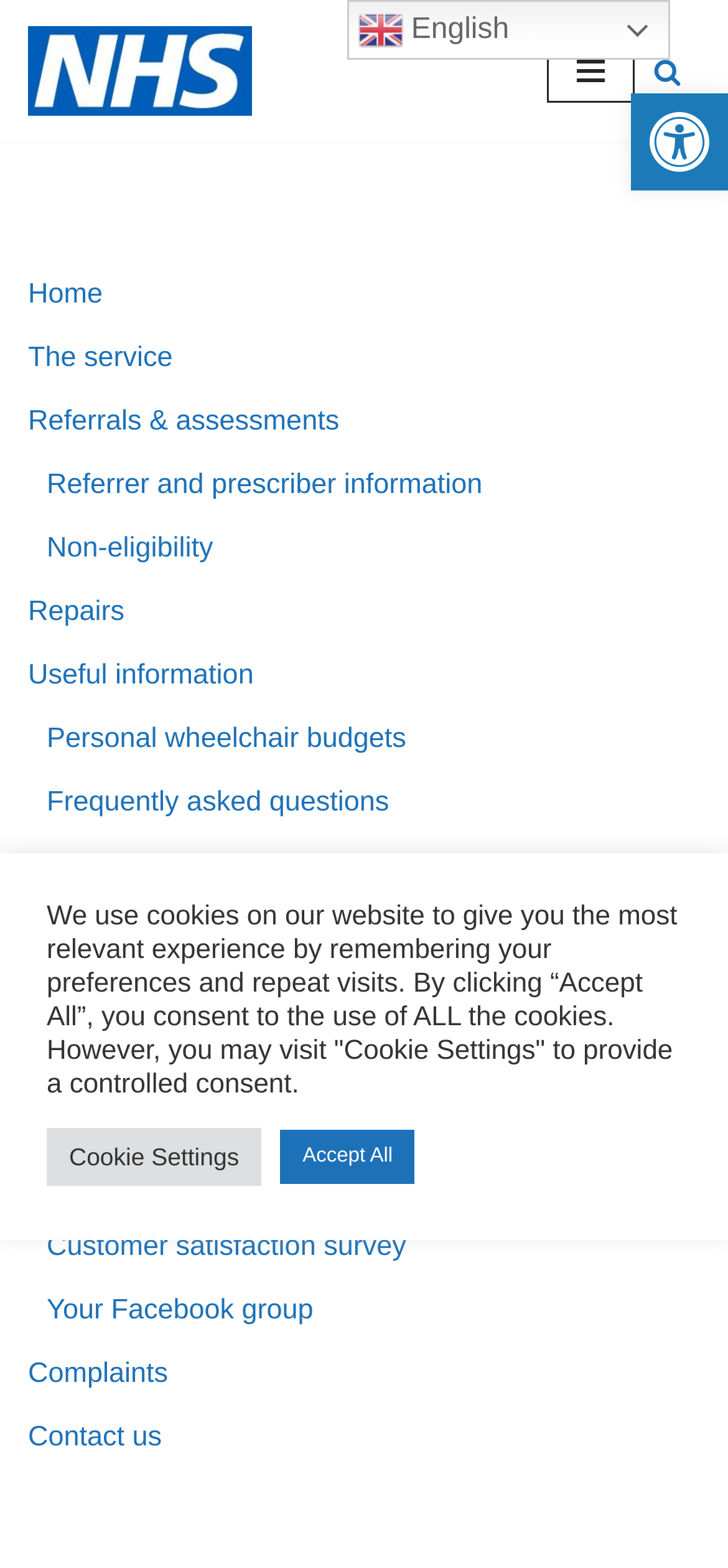Please answer the following question using a single word or phrase: 
What is the name of the service provider?

Hertfordshire Wheelchair Services